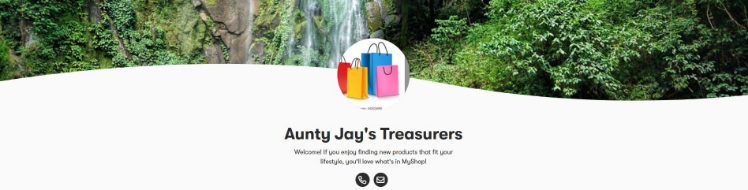What is the theme conveyed by the forest scene?
Observe the image and answer the question with a one-word or short phrase response.

Freshness and nature